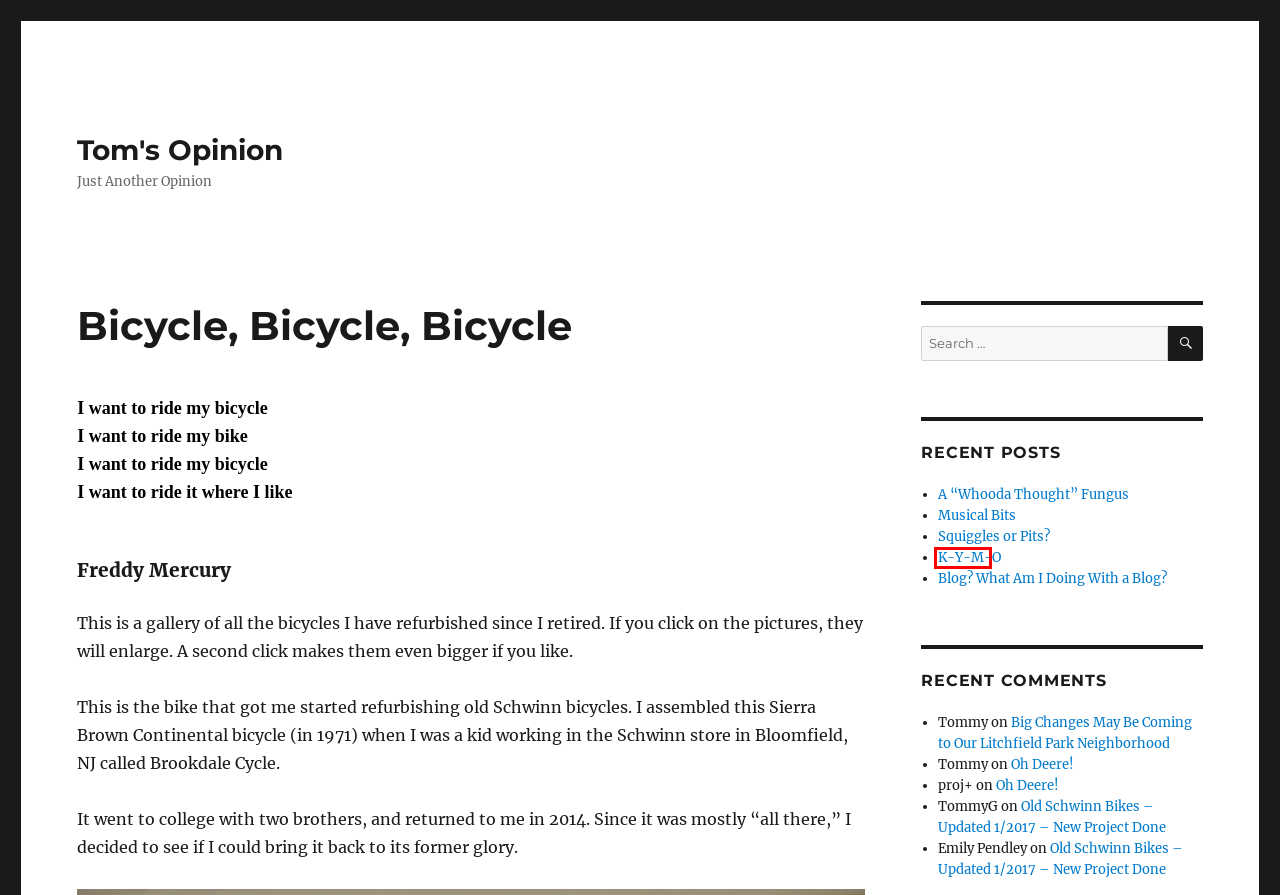You have a screenshot of a webpage where a red bounding box highlights a specific UI element. Identify the description that best matches the resulting webpage after the highlighted element is clicked. The choices are:
A. Squiggles or Pits? - Tom's Opinion
B. Oh Deere! - Tom's Opinion
C. Musical Bits - Tom's Opinion
D. Big Changes May Be Coming to Our Litchfield Park Neighborhood - Tom's Opinion
E. A "Whooda Thought" Fungus - Tom's Opinion
F. Tom's Opinion - Just Another Opinion
G. K-Y-M-O - Tom's Opinion
H. Old Schwinn Bikes - Updated 1/2017 - New Project Done - Tom's Opinion

G